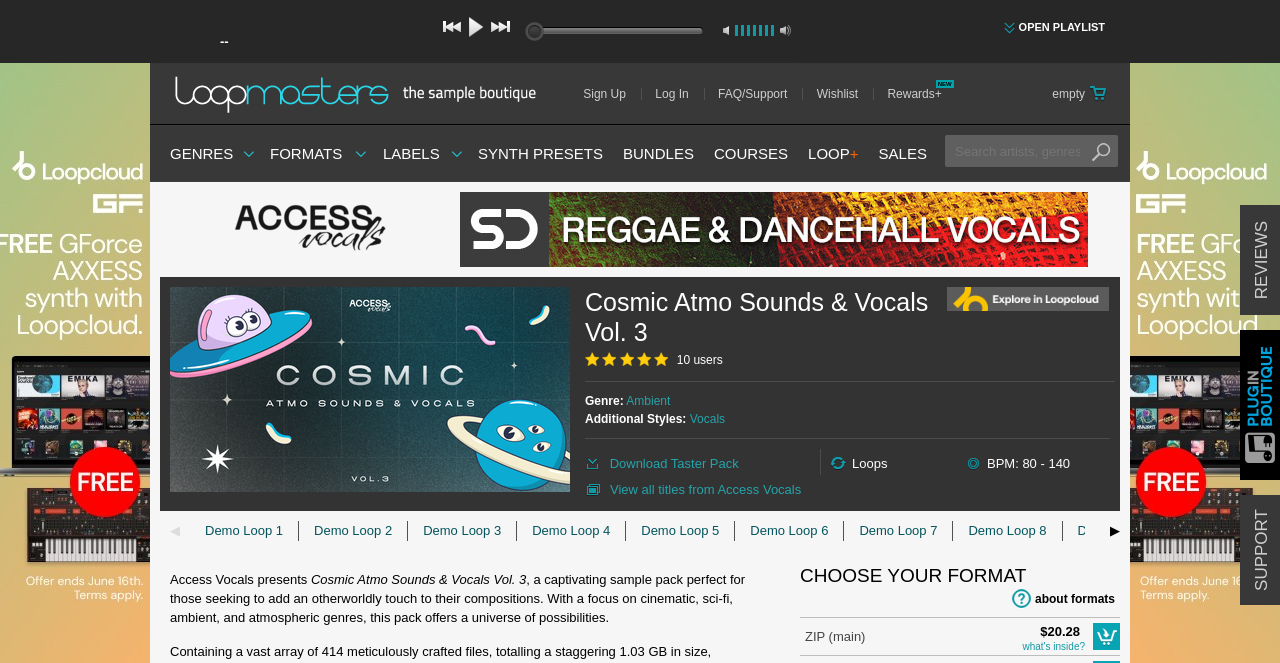How many users are currently viewing the sample pack?
Refer to the screenshot and answer in one word or phrase.

10